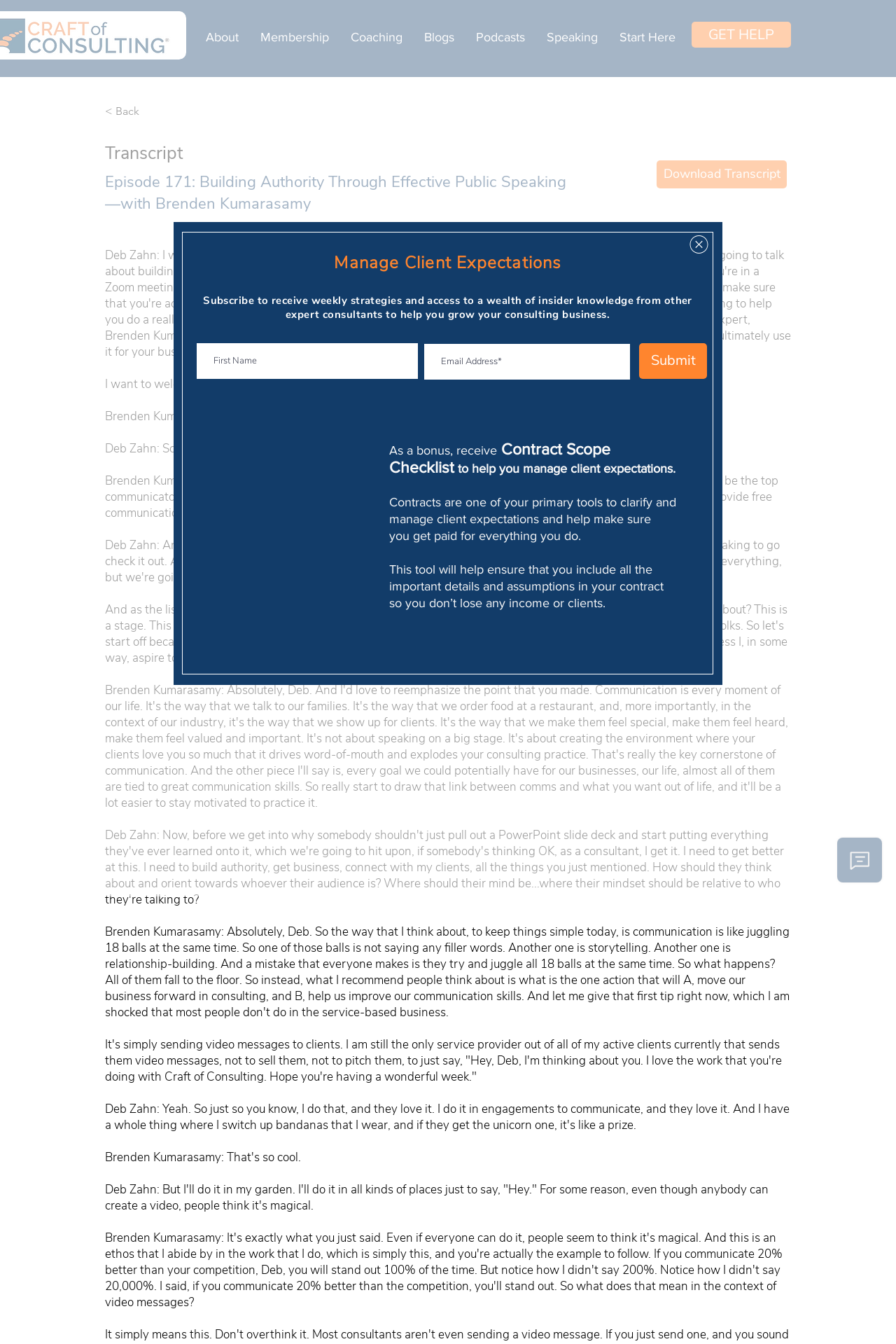How many links are in the navigation section? From the image, respond with a single word or brief phrase.

7